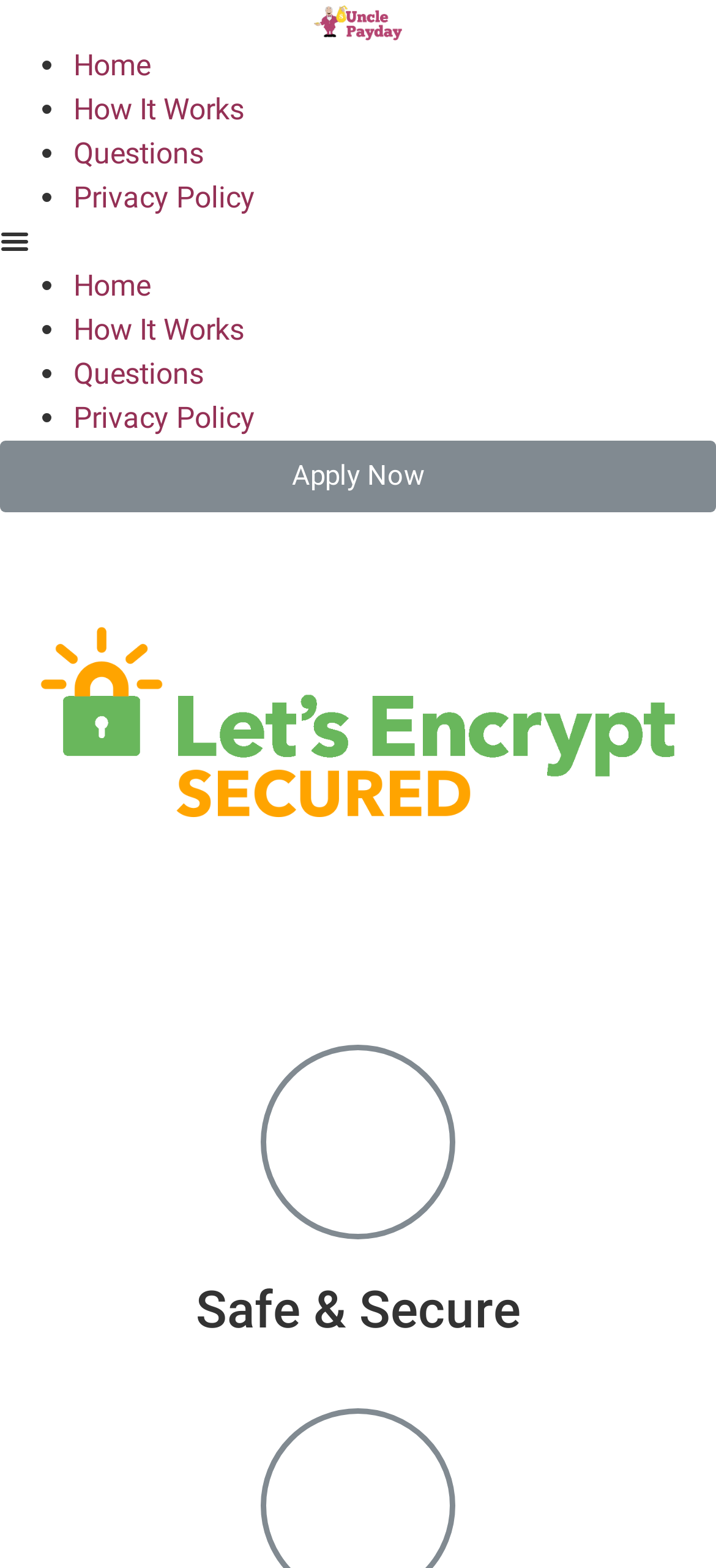Kindly provide the bounding box coordinates of the section you need to click on to fulfill the given instruction: "Toggle the Menu".

[0.0, 0.141, 1.0, 0.169]